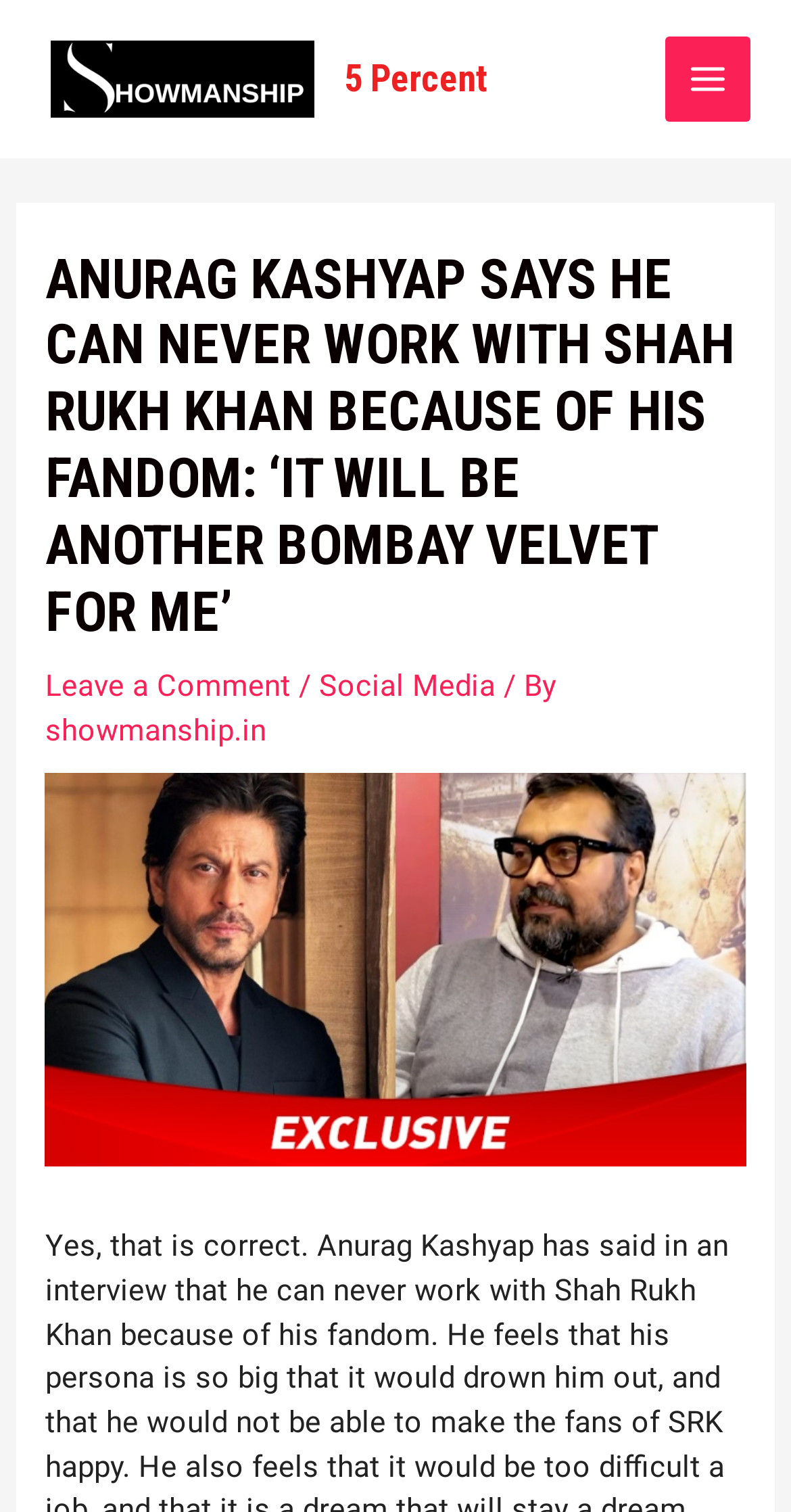Provide a one-word or short-phrase response to the question:
What is the name of the website?

5 Percent